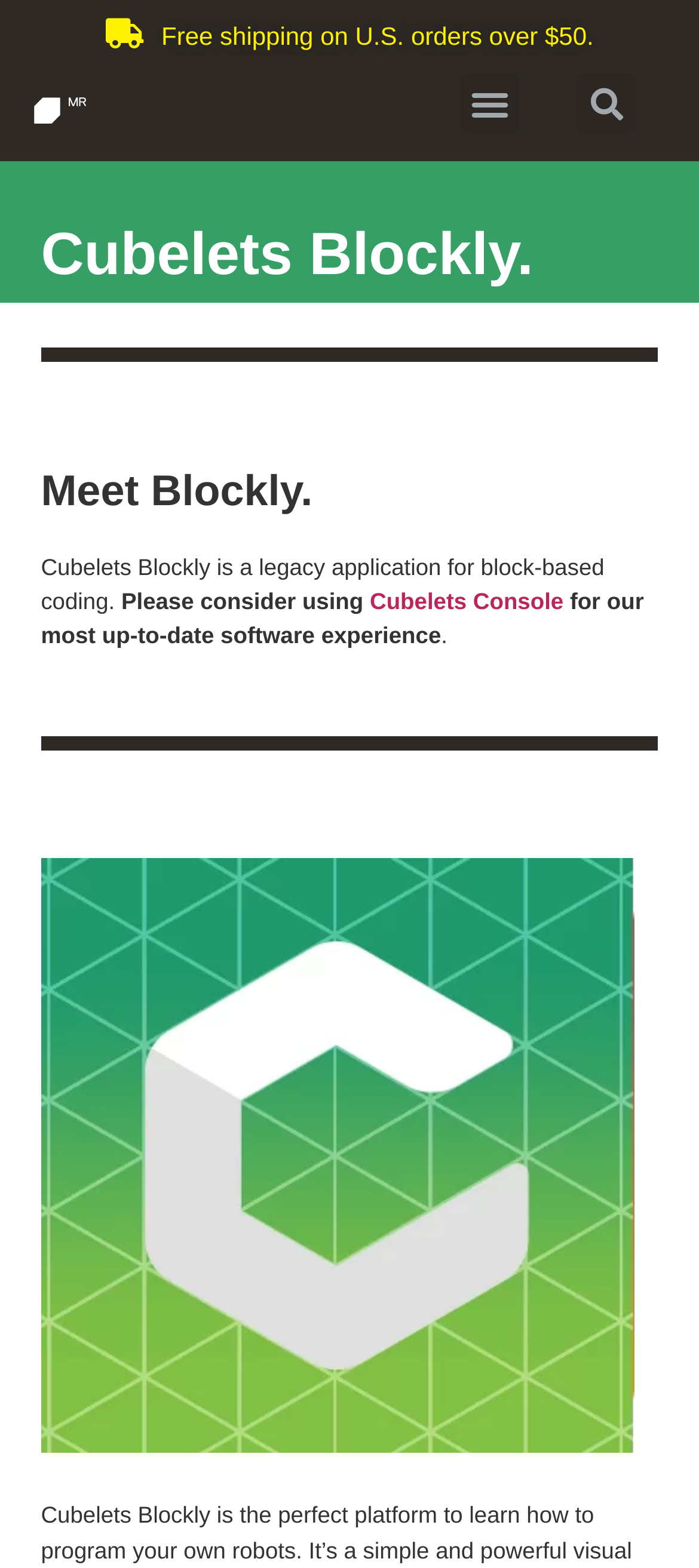Using the element description provided, determine the bounding box coordinates in the format (top-left x, top-left y, bottom-right x, bottom-right y). Ensure that all values are floating point numbers between 0 and 1. Element description: Cubelets Console

[0.529, 0.374, 0.806, 0.392]